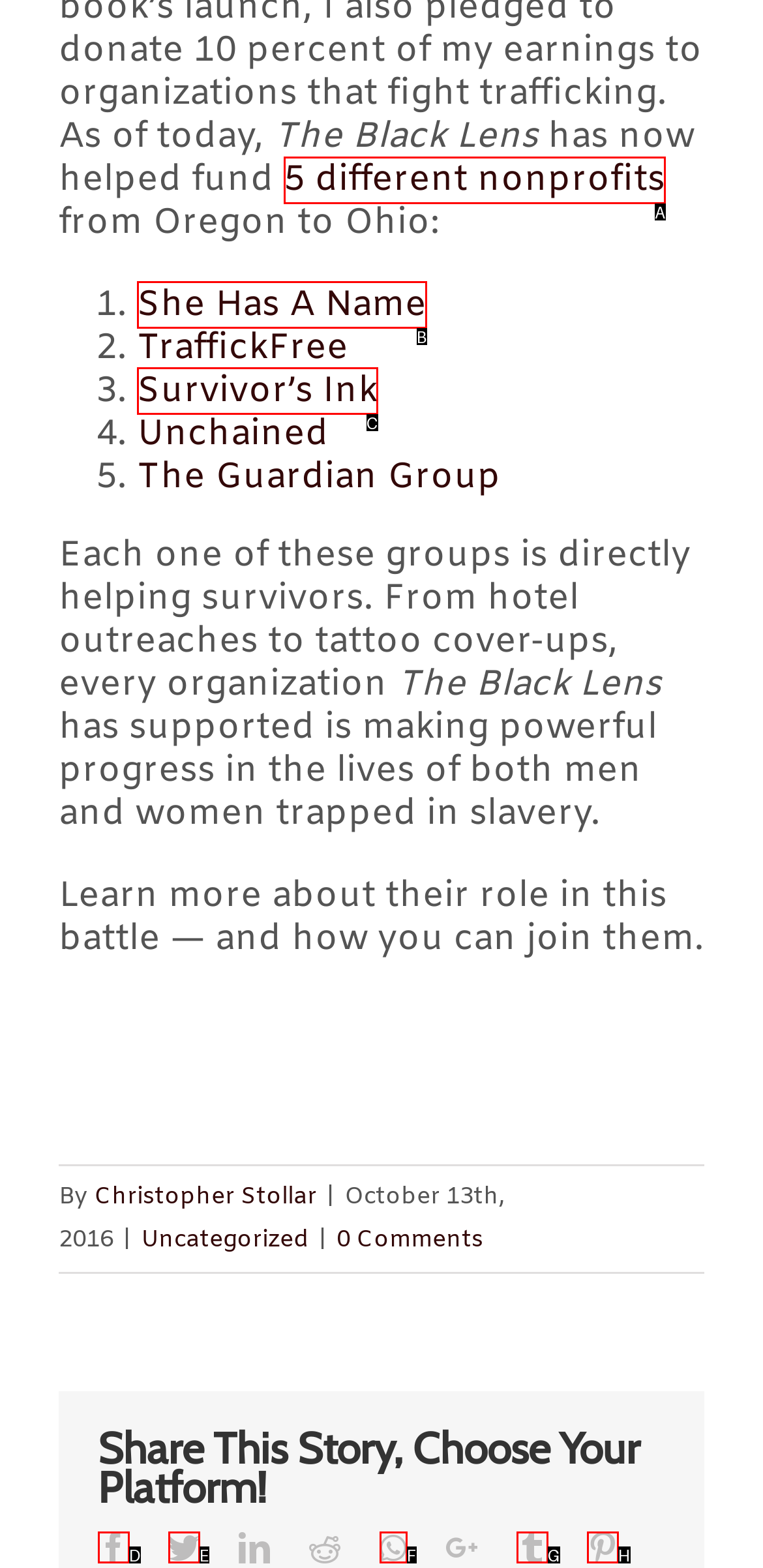To complete the task: Click on '5 different nonprofits', which option should I click? Answer with the appropriate letter from the provided choices.

A